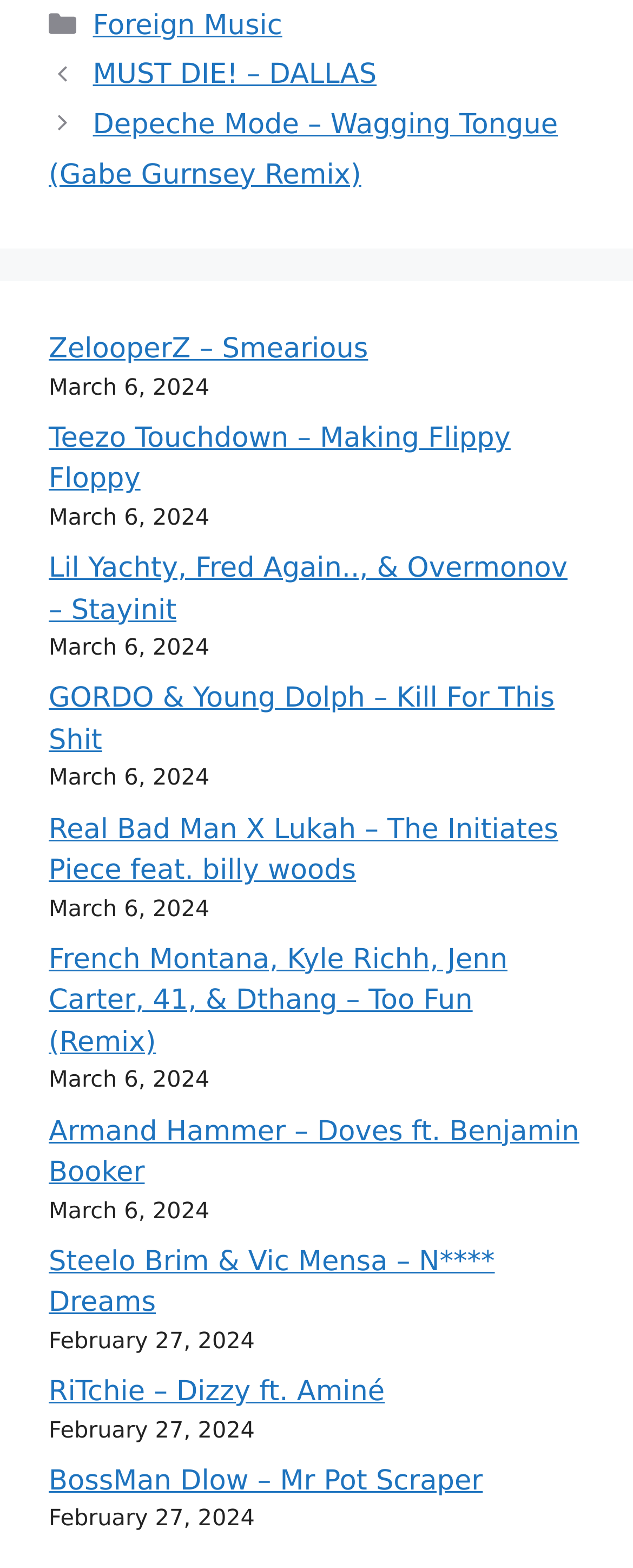Provide a short answer using a single word or phrase for the following question: 
How many links are there in the webpage?

15